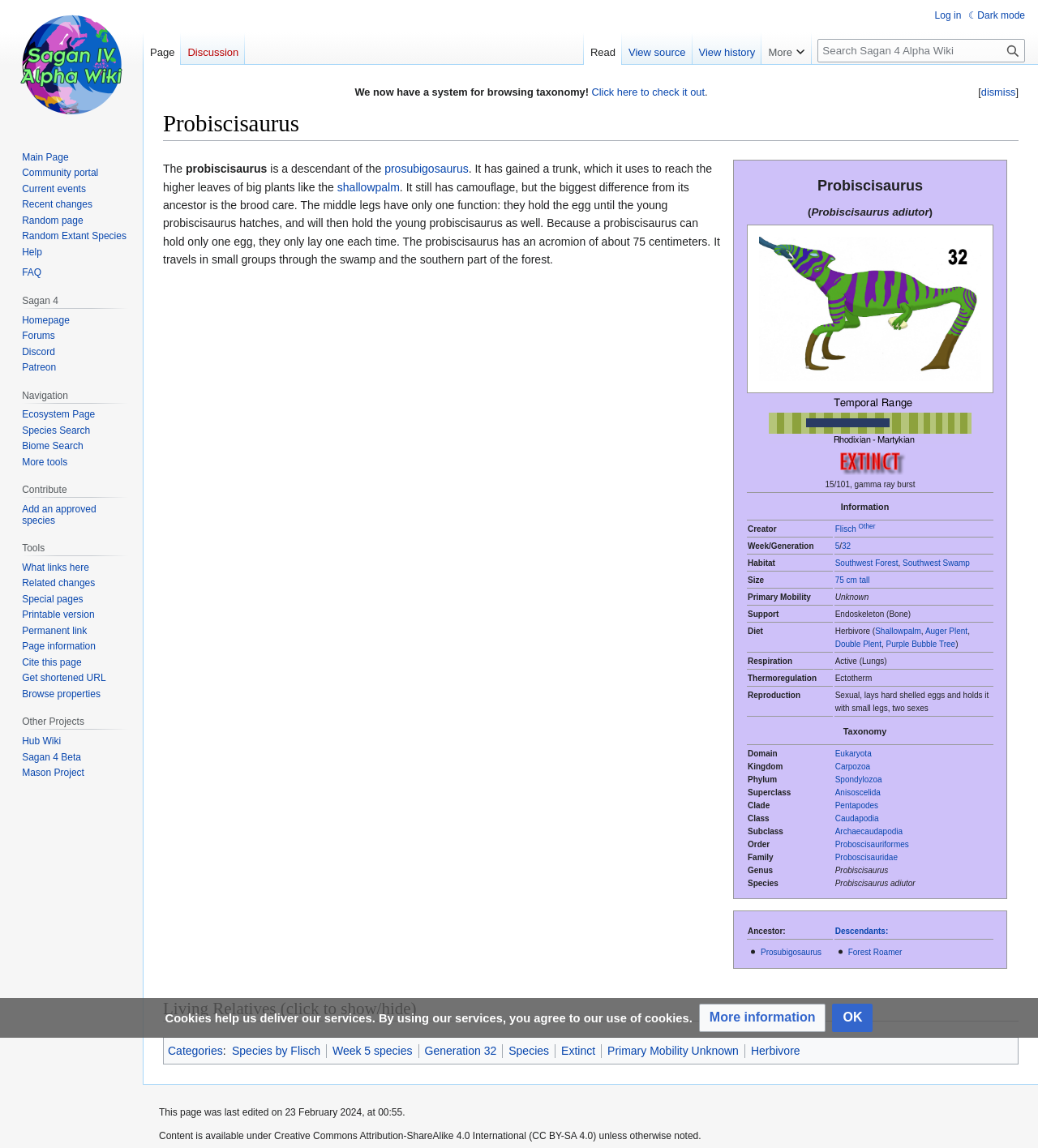Pinpoint the bounding box coordinates of the element you need to click to execute the following instruction: "Click the dismiss button". The bounding box should be represented by four float numbers between 0 and 1, in the format [left, top, right, bottom].

[0.945, 0.075, 0.978, 0.086]